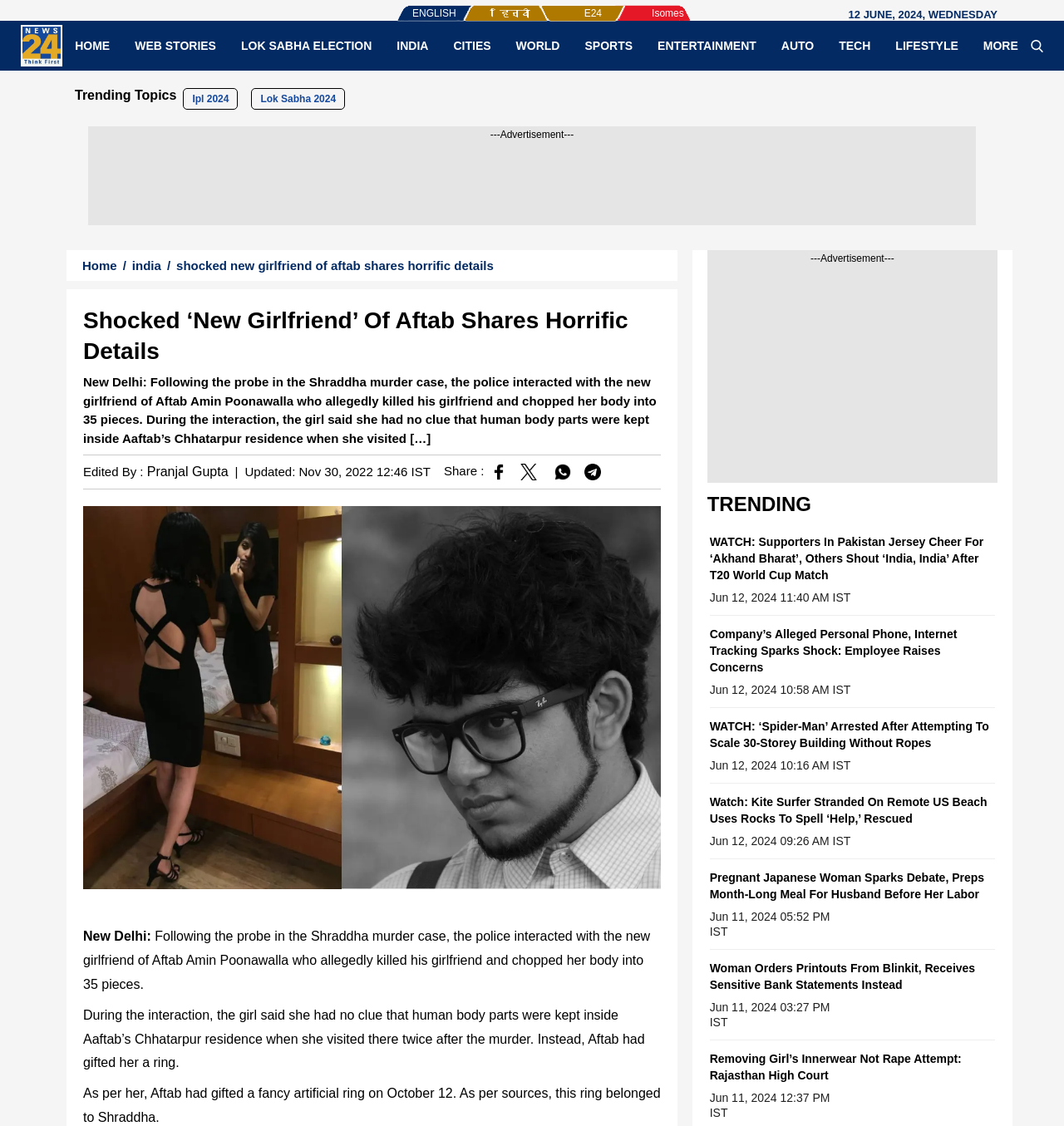Carefully examine the image and provide an in-depth answer to the question: What is the topic of the trending news section?

I found the topic of the trending news section by looking at the multiple news headings and articles listed under the 'TRENDING' section, which suggests that it covers various news topics.